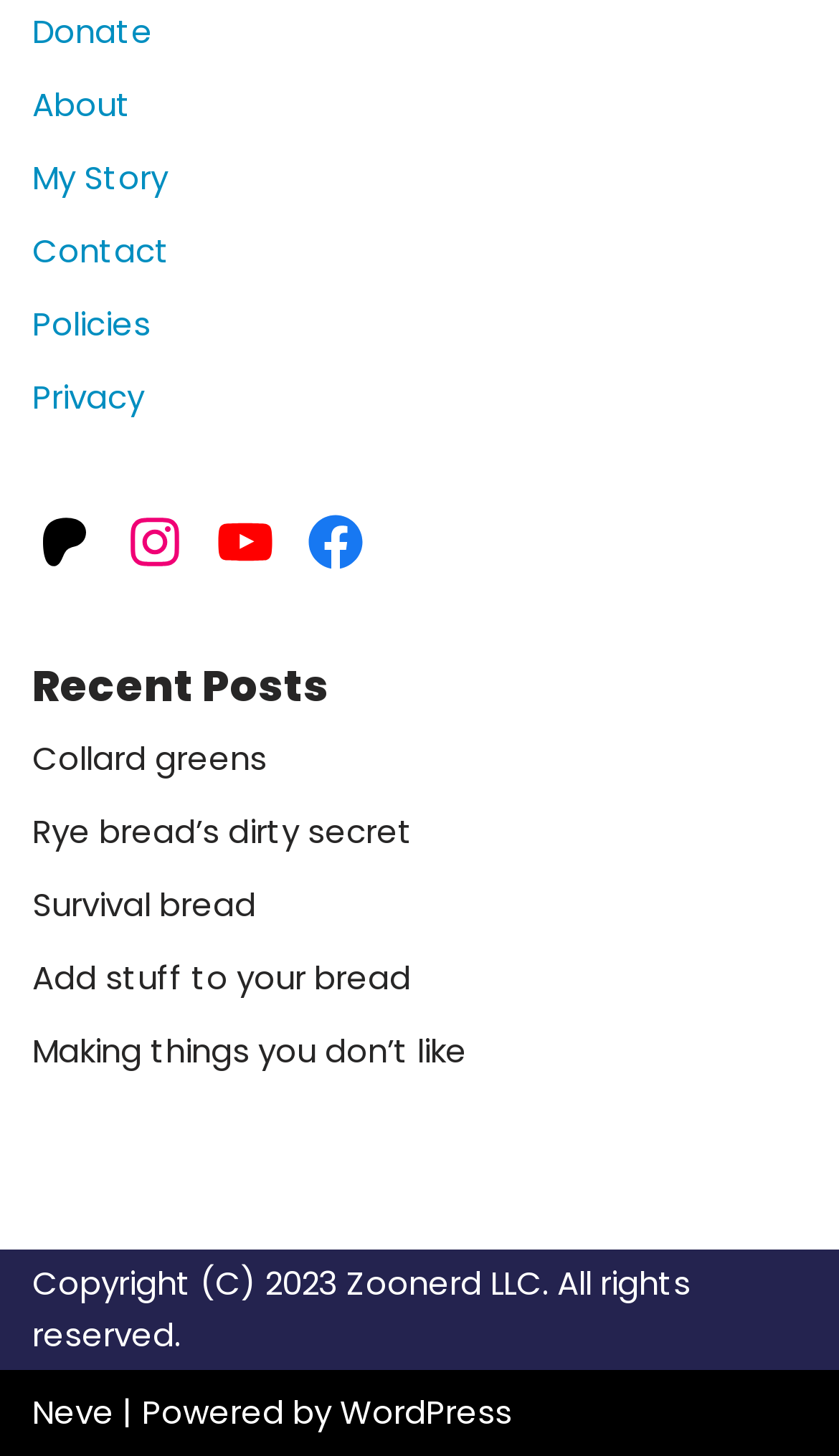What is the last item in the recent posts section?
Using the visual information, answer the question in a single word or phrase.

Making things you don’t like